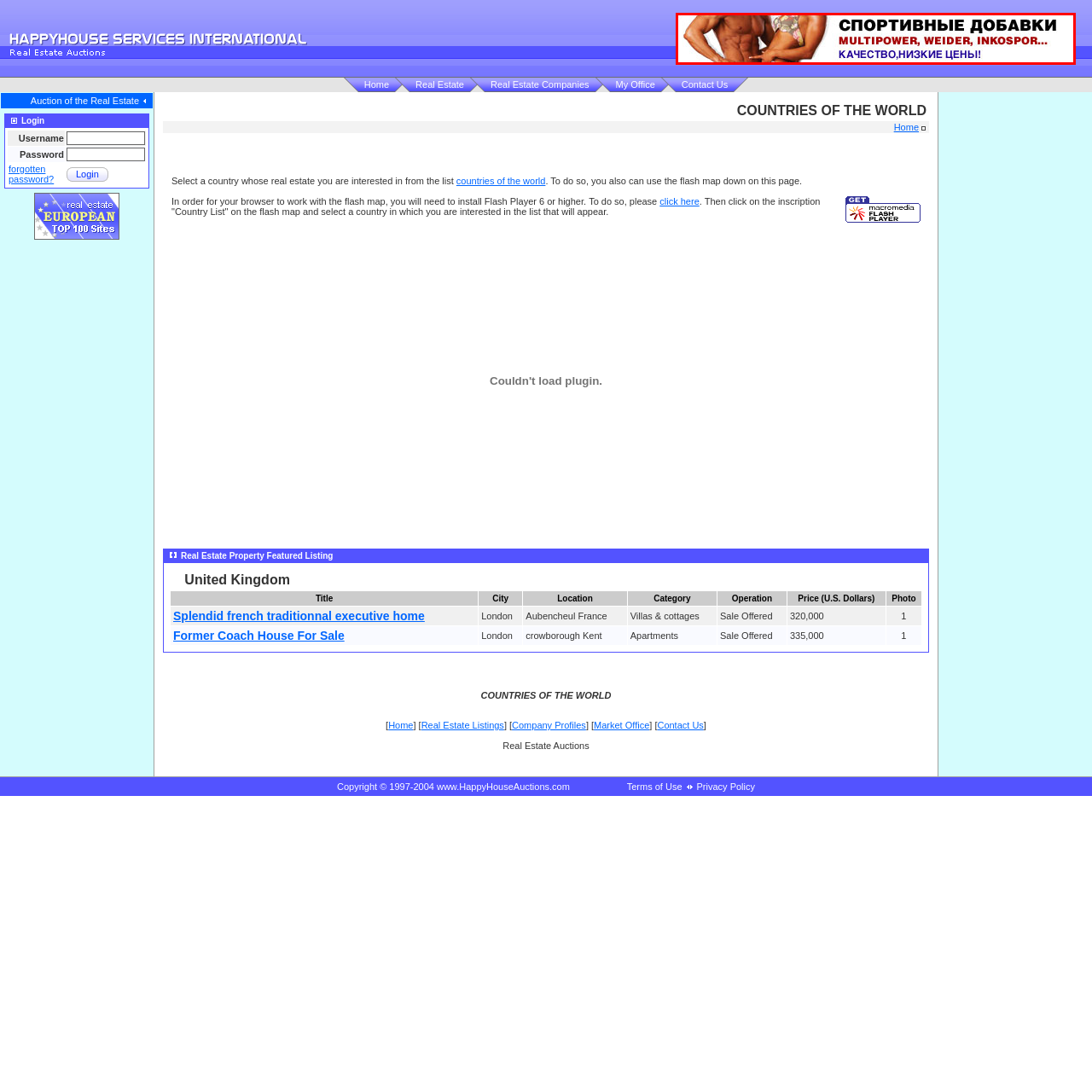Examine the picture highlighted with a red border, What is the target audience of this advertisement? Please respond with a single word or phrase.

Fitness-conscious audience